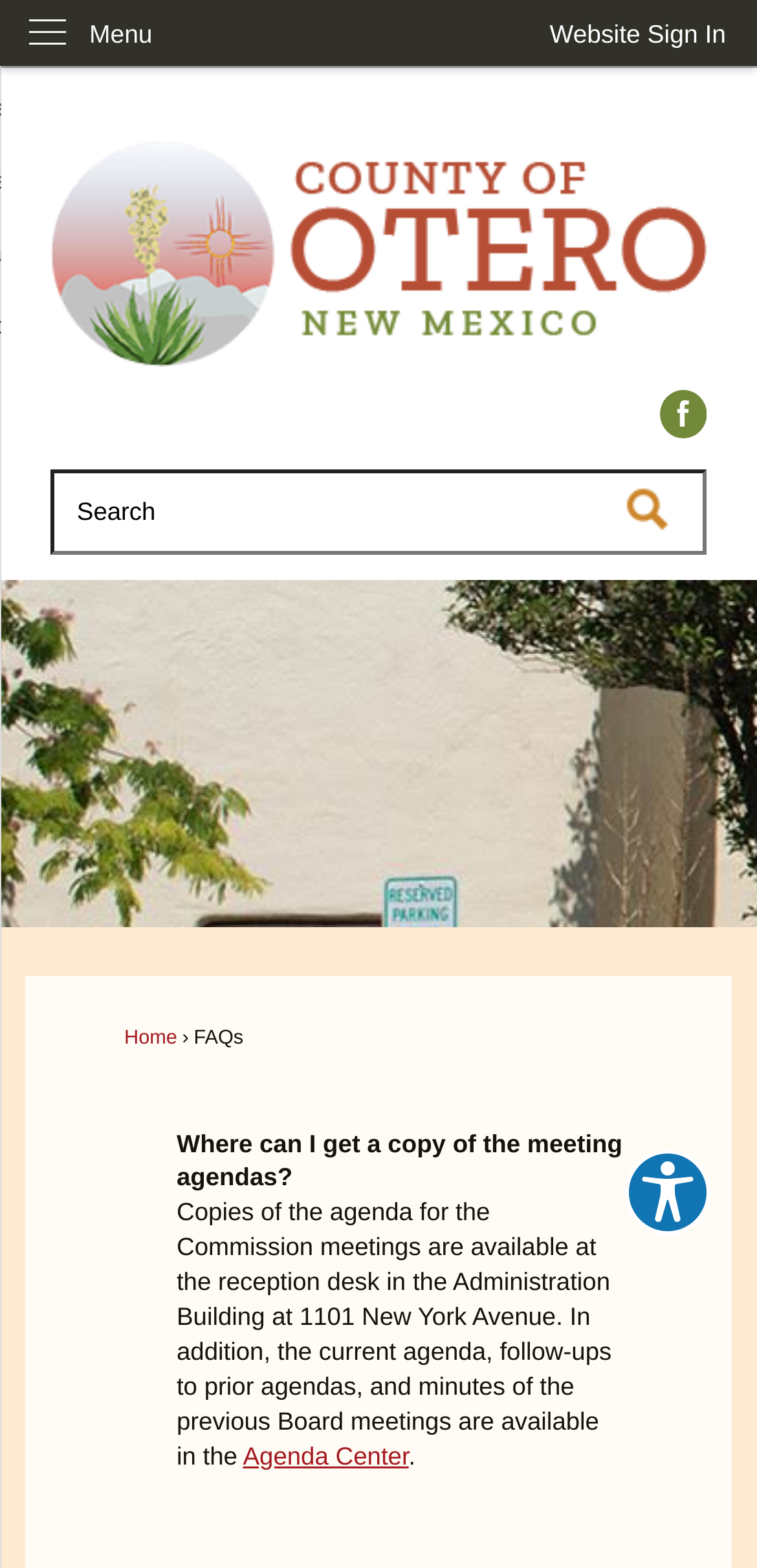Please identify the bounding box coordinates of the clickable area that will allow you to execute the instruction: "Click on mugs".

None